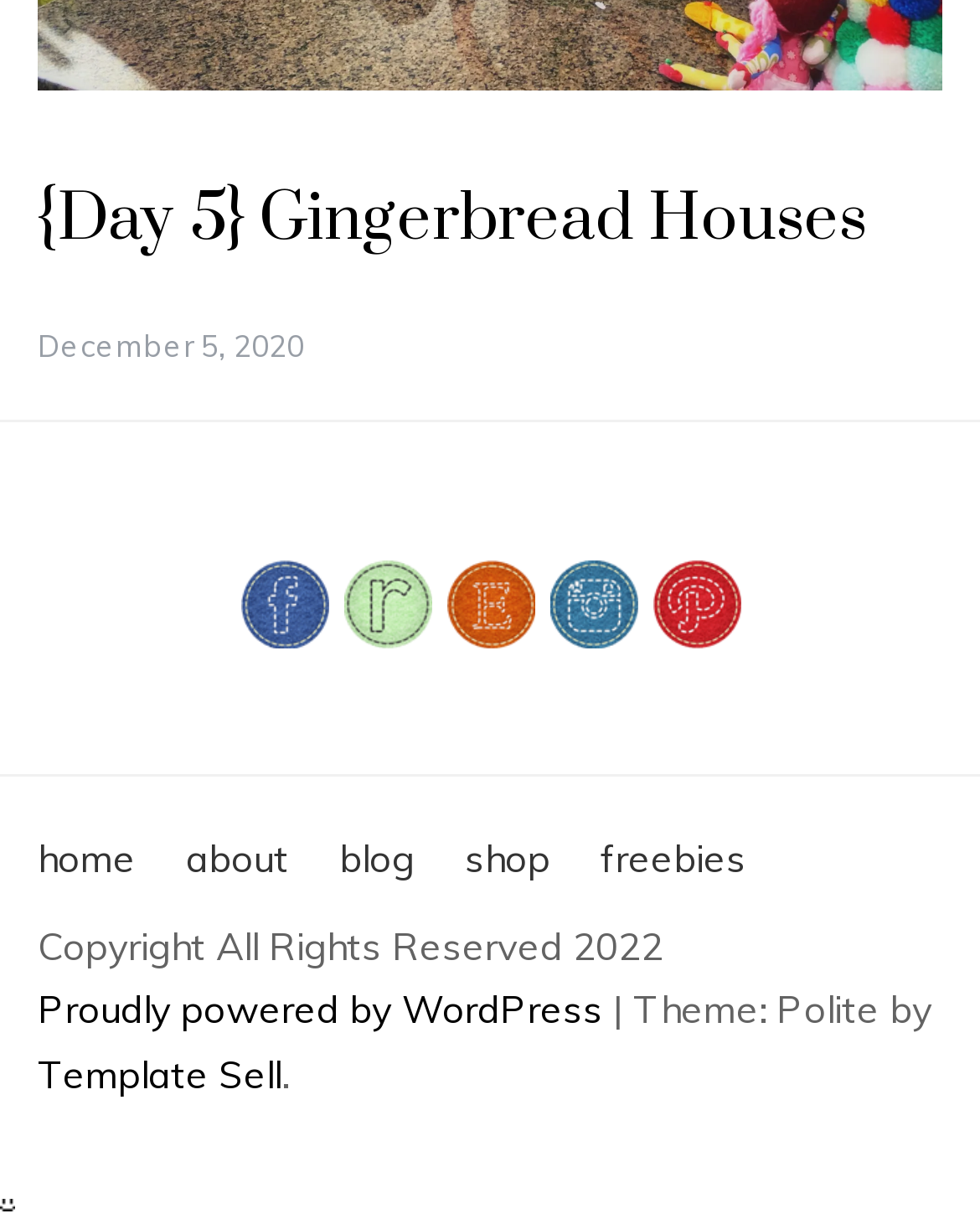Please indicate the bounding box coordinates of the element's region to be clicked to achieve the instruction: "check the blog". Provide the coordinates as four float numbers between 0 and 1, i.e., [left, top, right, bottom].

[0.321, 0.652, 0.449, 0.744]